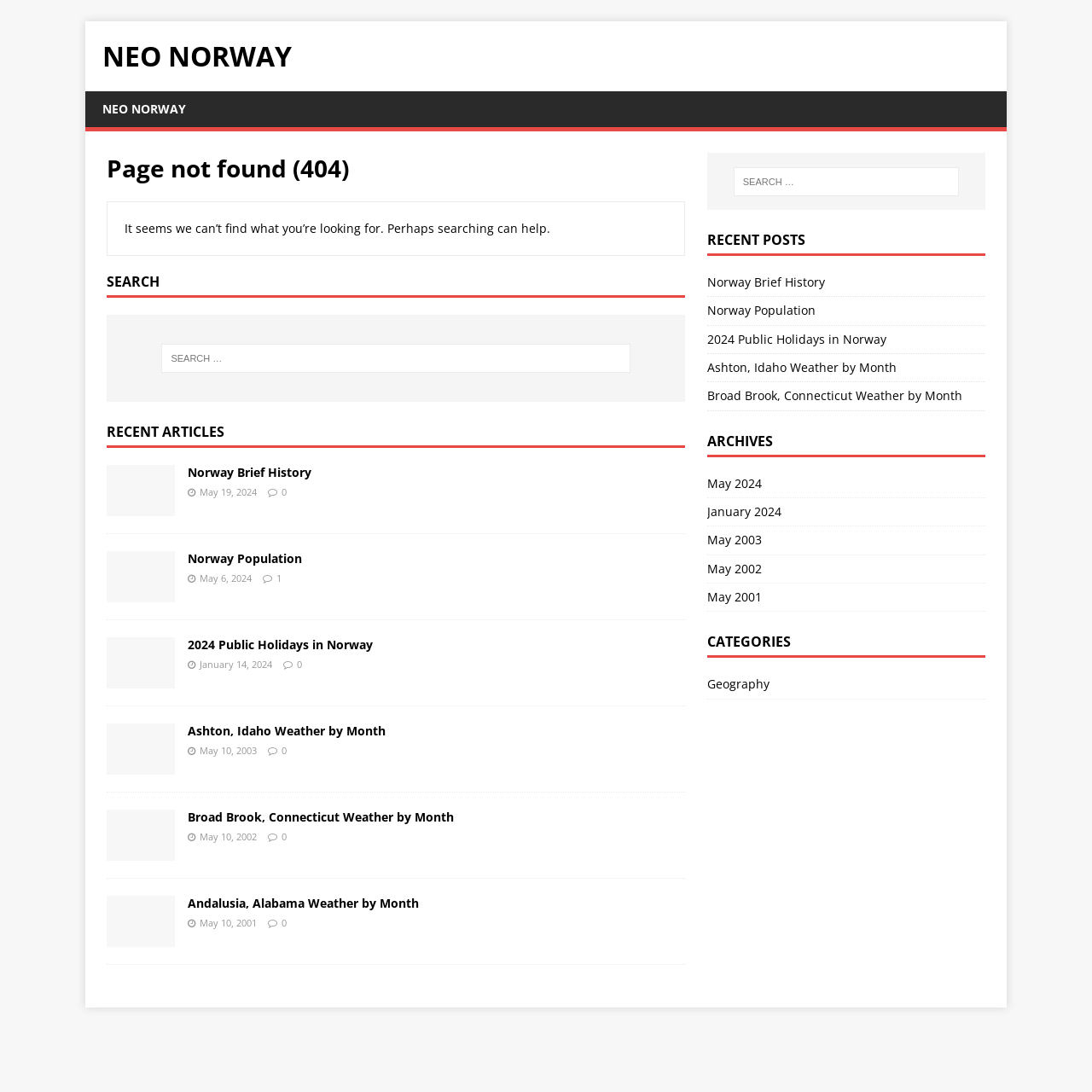Articulate a complete and detailed caption of the webpage elements.

The webpage is titled "Page not found – Neo Norway". At the top, there is a prominent link to "NEO NORWAY" which serves as the website's logo. Below this, there is a main section that takes up most of the page's width. 

In this main section, there is a header that reads "Page not found (404)" in large font, indicating that the user has reached a dead end. Below this, a message is displayed, stating "It seems we can’t find what you’re looking for. Perhaps searching can help." 

To facilitate searching, a search bar is provided, accompanied by a heading that reads "SEARCH". 

Further down, there is a section titled "RECENT ARTICLES" which displays a list of article links, each accompanied by a "No Image" placeholder and a publication date. There are five articles in total, with titles such as "Norway Brief History", "Norway Population", and "2024 Public Holidays in Norway". 

On the right-hand side of the page, there is a complementary section that takes up about a third of the page's width. This section contains a search bar, a heading that reads "RECENT POSTS", and a list of links to recent posts, which are identical to the articles listed on the left side. 

Below this, there are headings for "ARCHIVES" and "CATEGORIES", each followed by a list of links to archived months and categories, respectively.